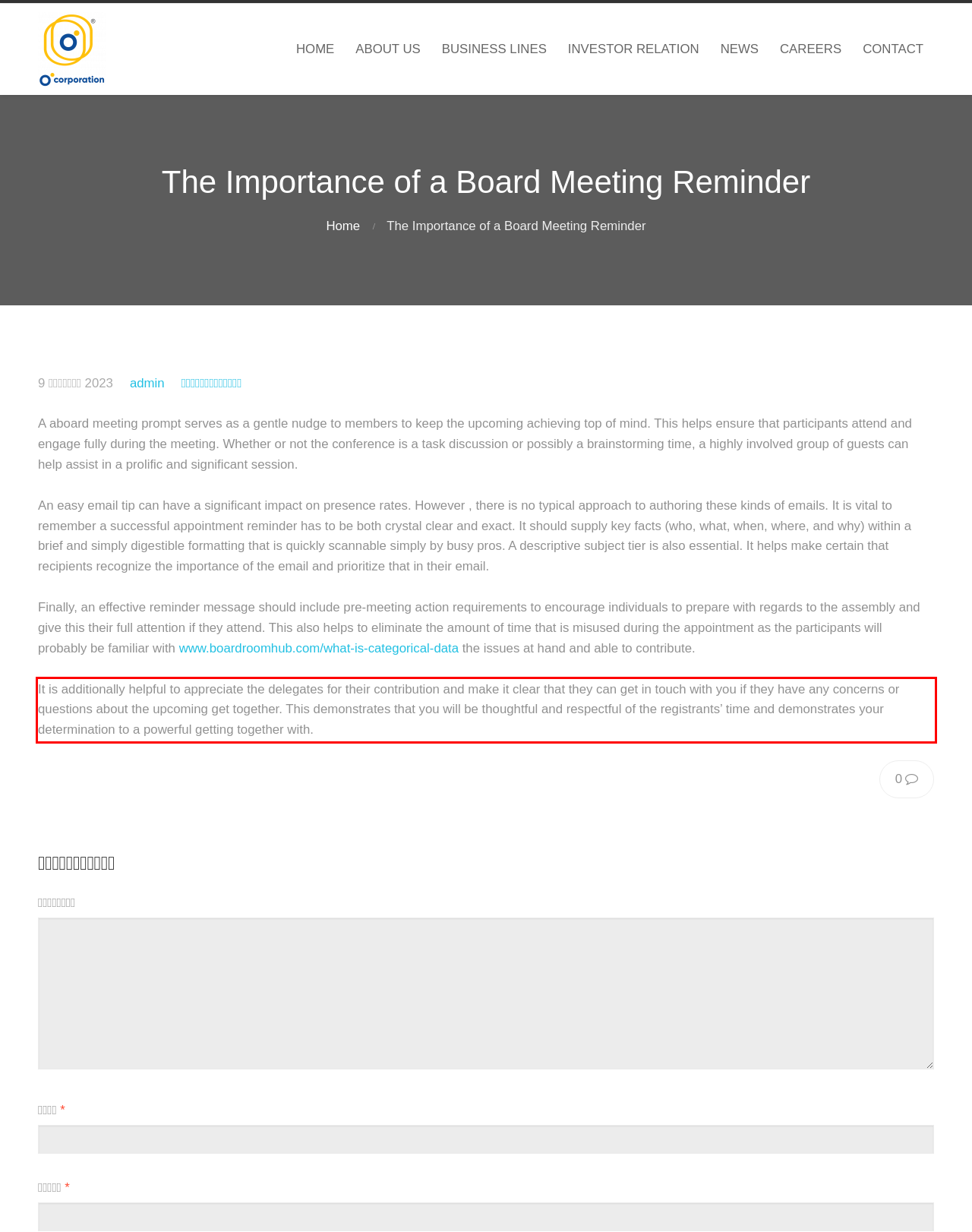Please identify and extract the text content from the UI element encased in a red bounding box on the provided webpage screenshot.

It is additionally helpful to appreciate the delegates for their contribution and make it clear that they can get in touch with you if they have any concerns or questions about the upcoming get together. This demonstrates that you will be thoughtful and respectful of the registrants’ time and demonstrates your determination to a powerful getting together with.